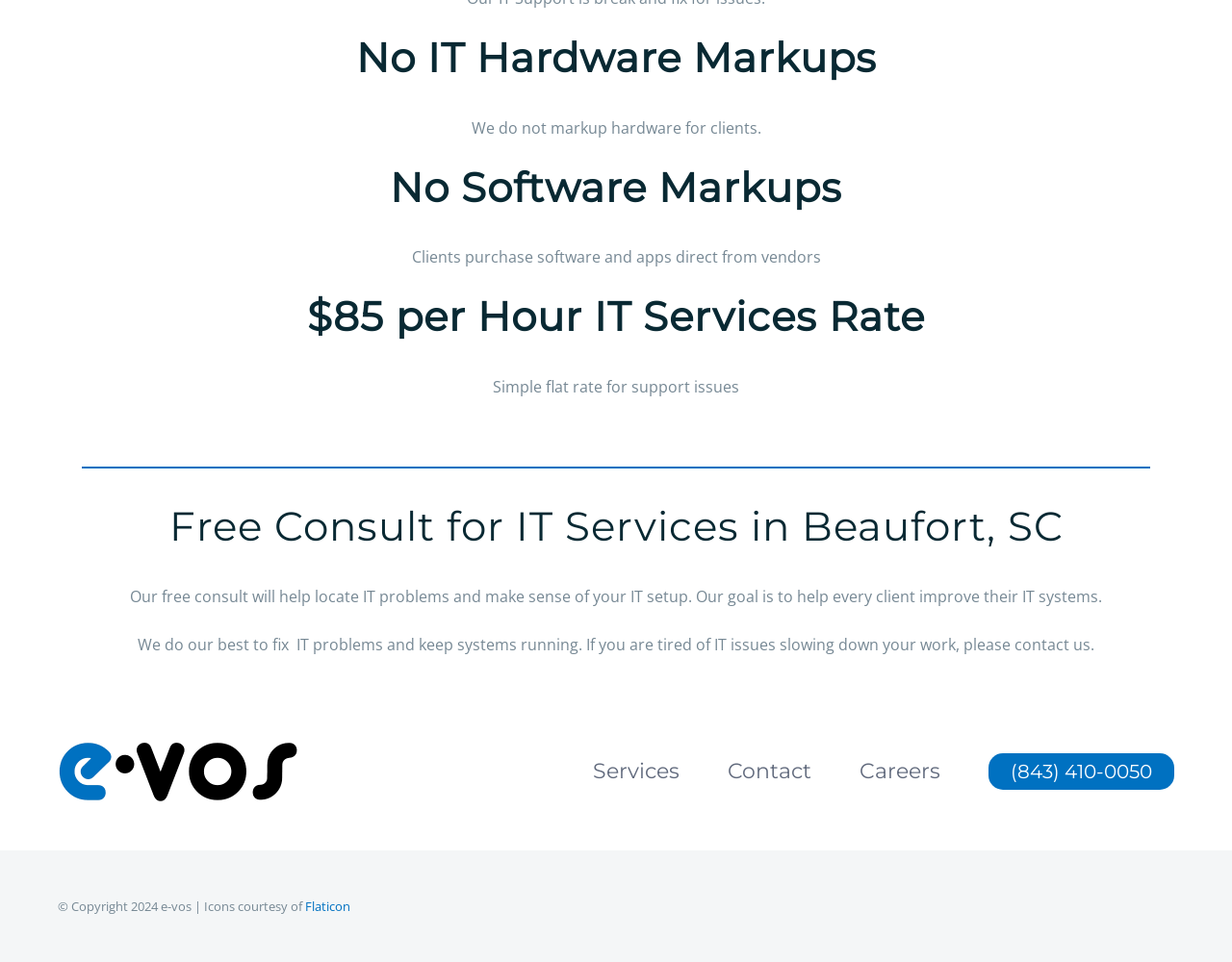What is the company's IT services rate?
Please interpret the details in the image and answer the question thoroughly.

The answer can be found in the heading '$85 per Hour IT Services Rate' which is located at the top section of the webpage, indicating the company's flat rate for support issues.